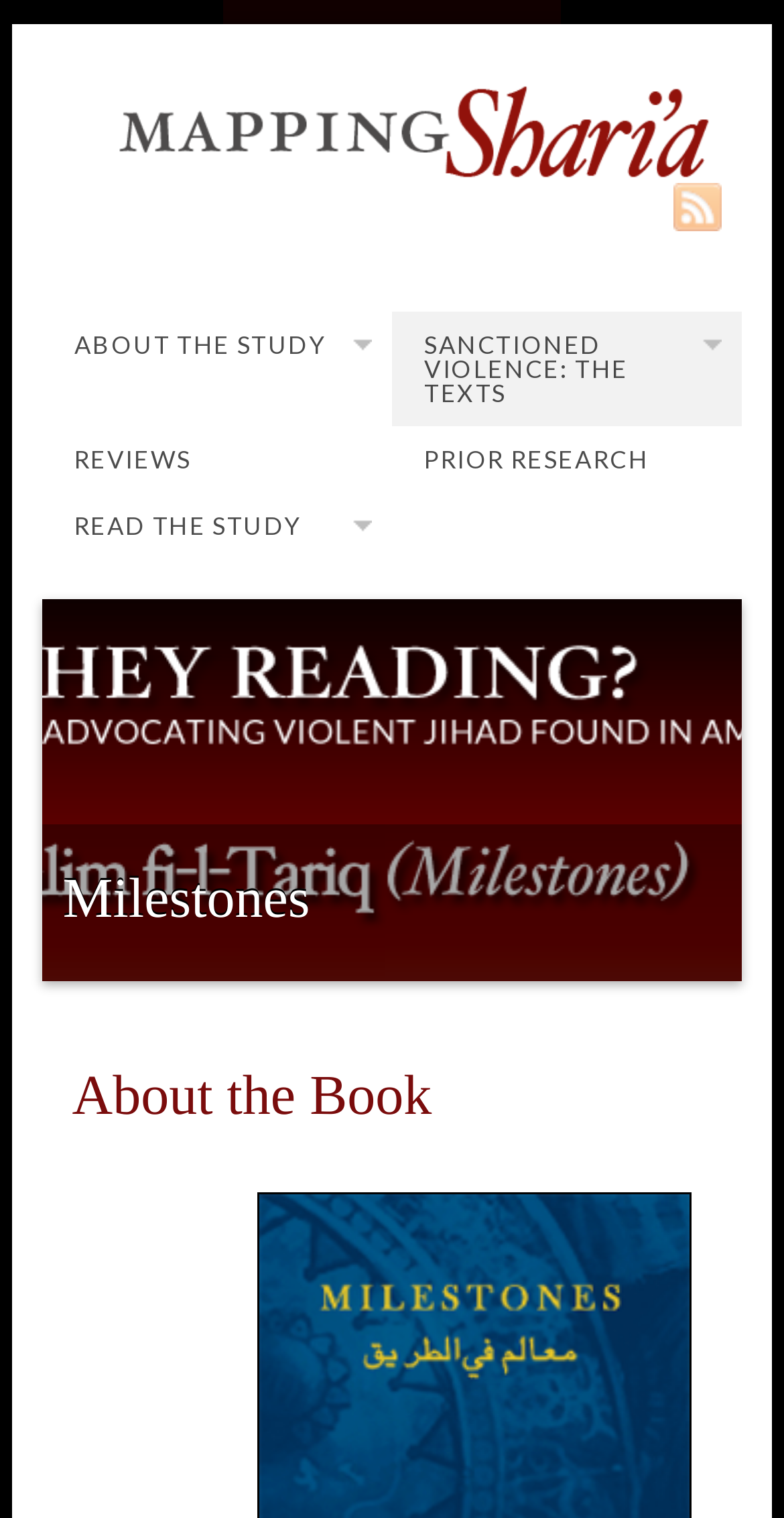Using the format (top-left x, top-left y, bottom-right x, bottom-right y), provide the bounding box coordinates for the described UI element. All values should be floating point numbers between 0 and 1: Prior Research

[0.5, 0.281, 0.946, 0.325]